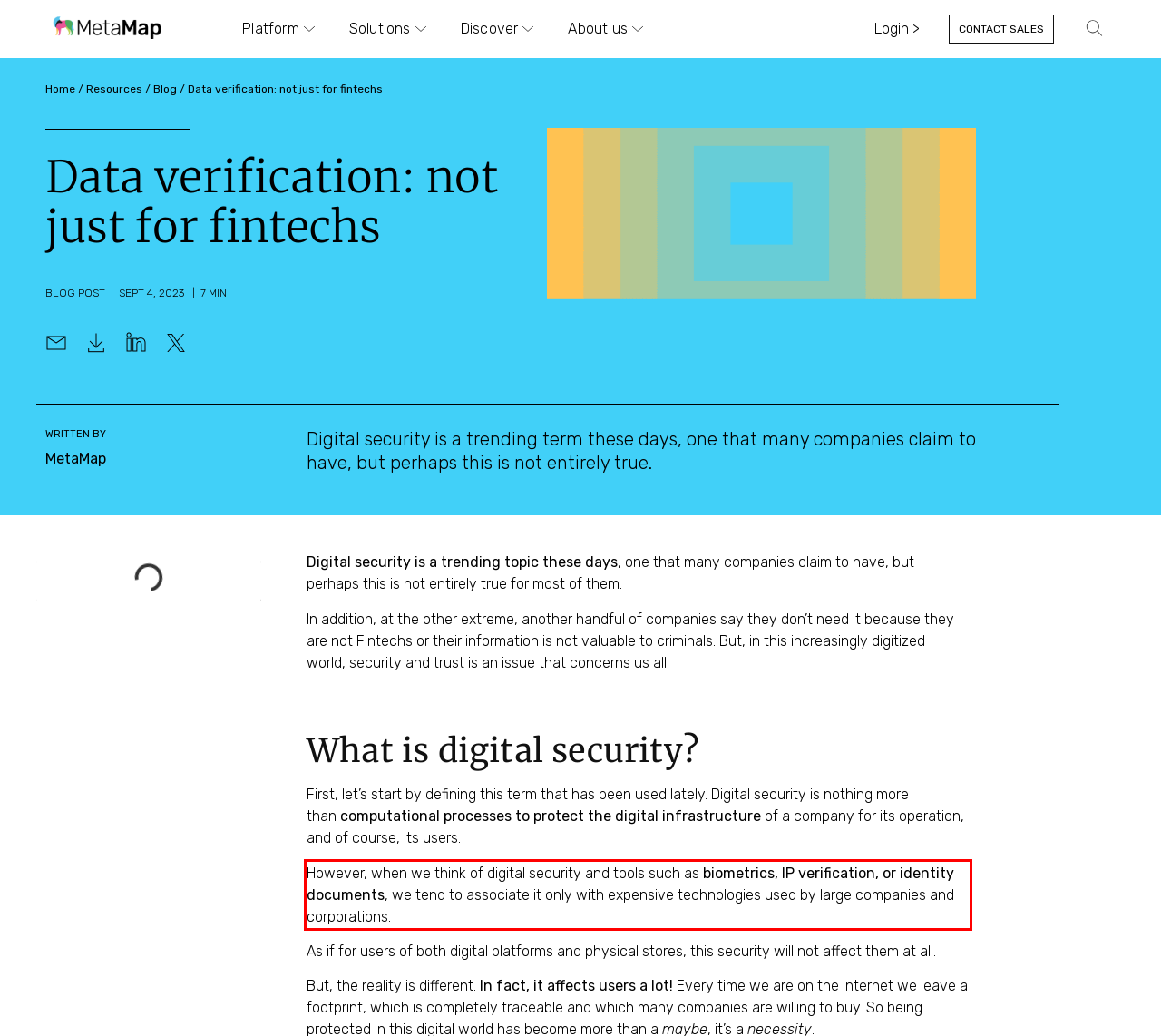Please examine the webpage screenshot containing a red bounding box and use OCR to recognize and output the text inside the red bounding box.

However, when we think of digital security and tools such as biometrics, IP verification, or identity documents, we tend to associate it only with expensive technologies used by large companies and corporations.